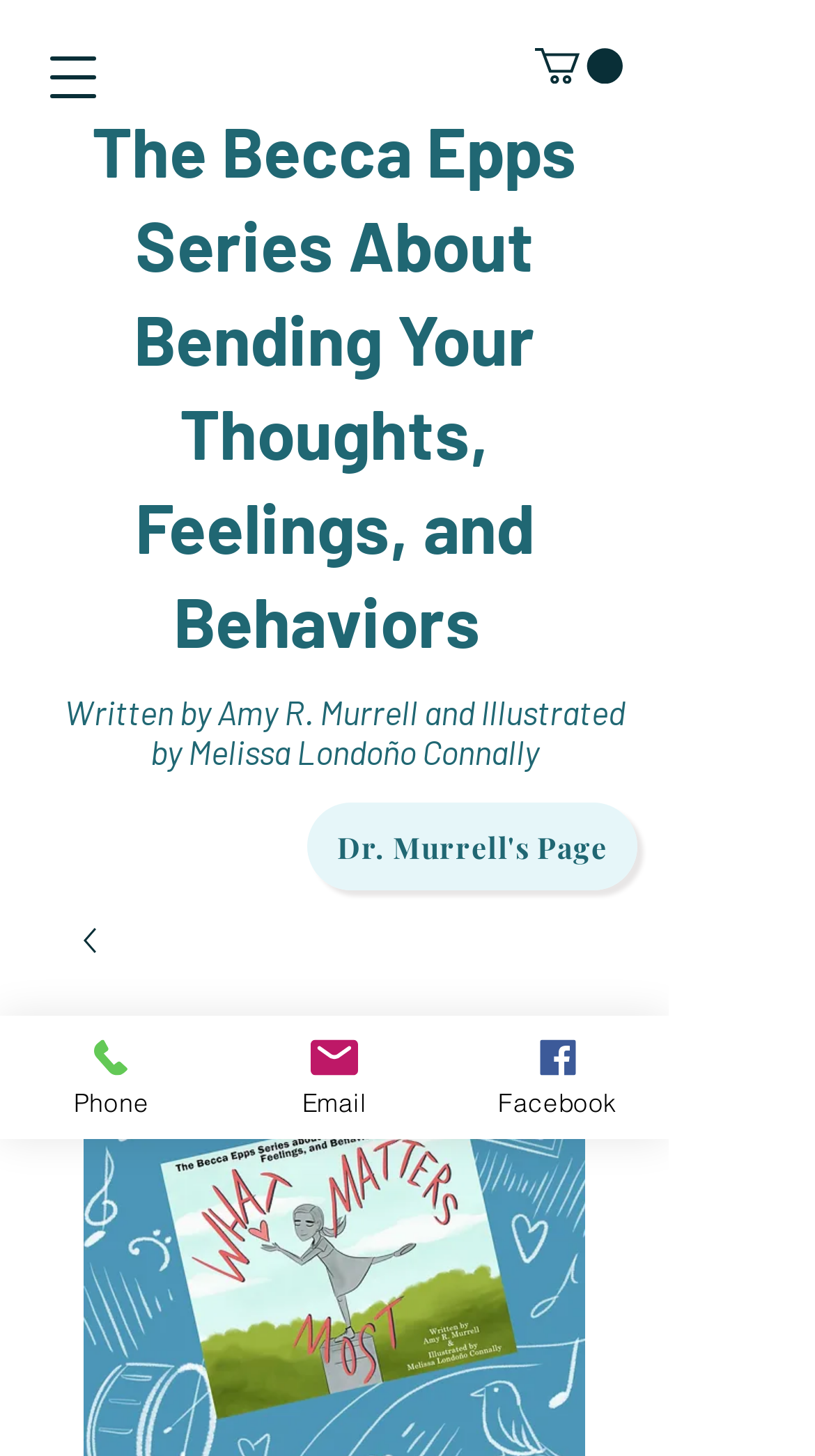What is the main heading displayed on the webpage? Please provide the text.

What Matters Most